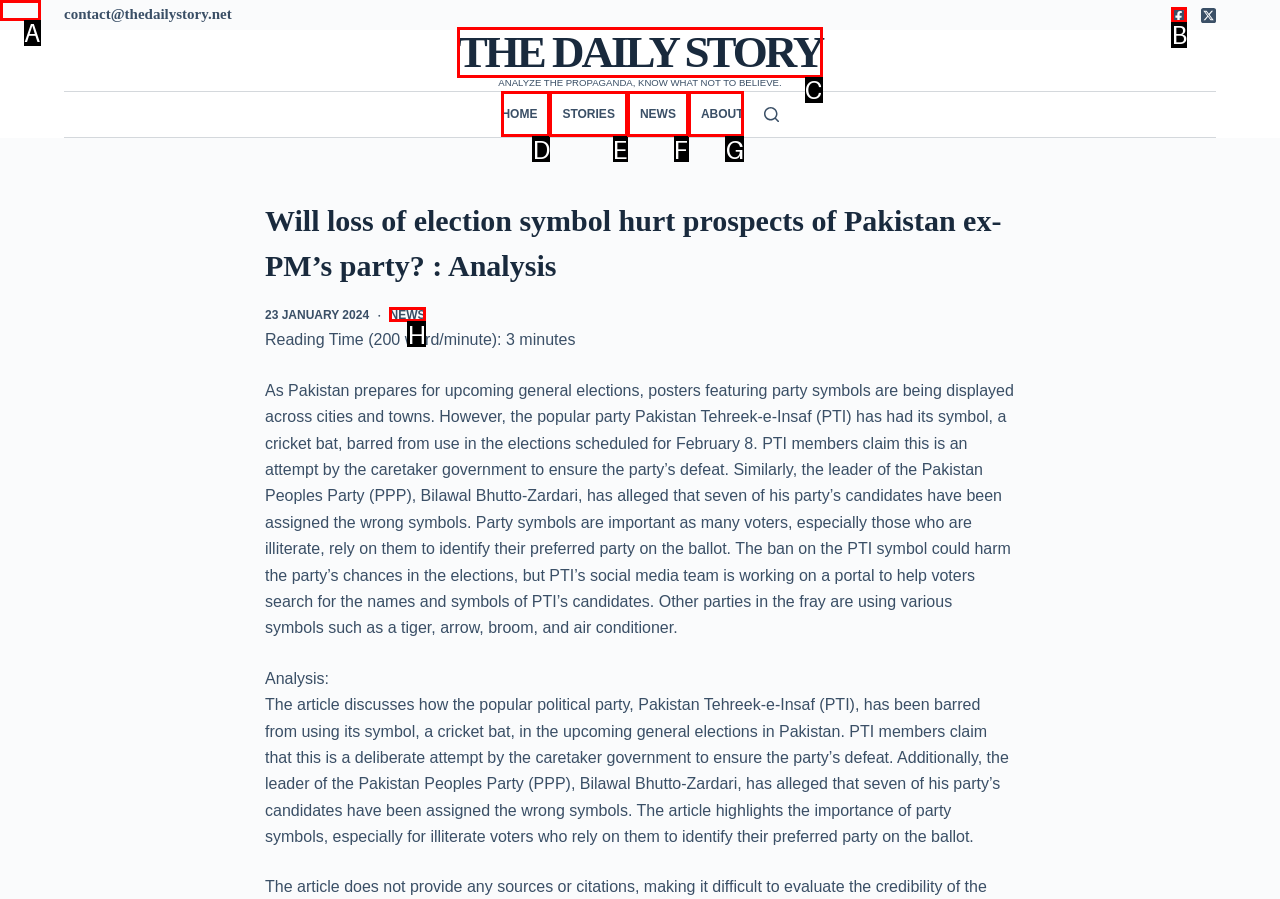Determine which HTML element to click for this task: Click on the Facebook link Provide the letter of the selected choice.

B